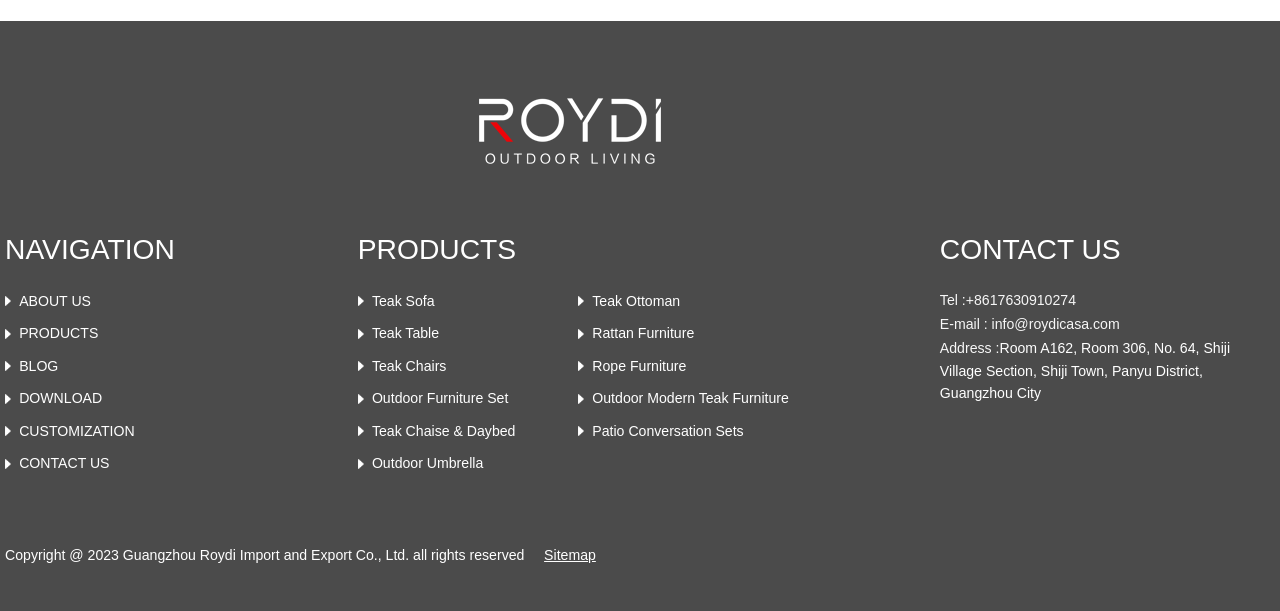Kindly determine the bounding box coordinates for the area that needs to be clicked to execute this instruction: "Click on ABOUT US".

[0.004, 0.473, 0.211, 0.512]